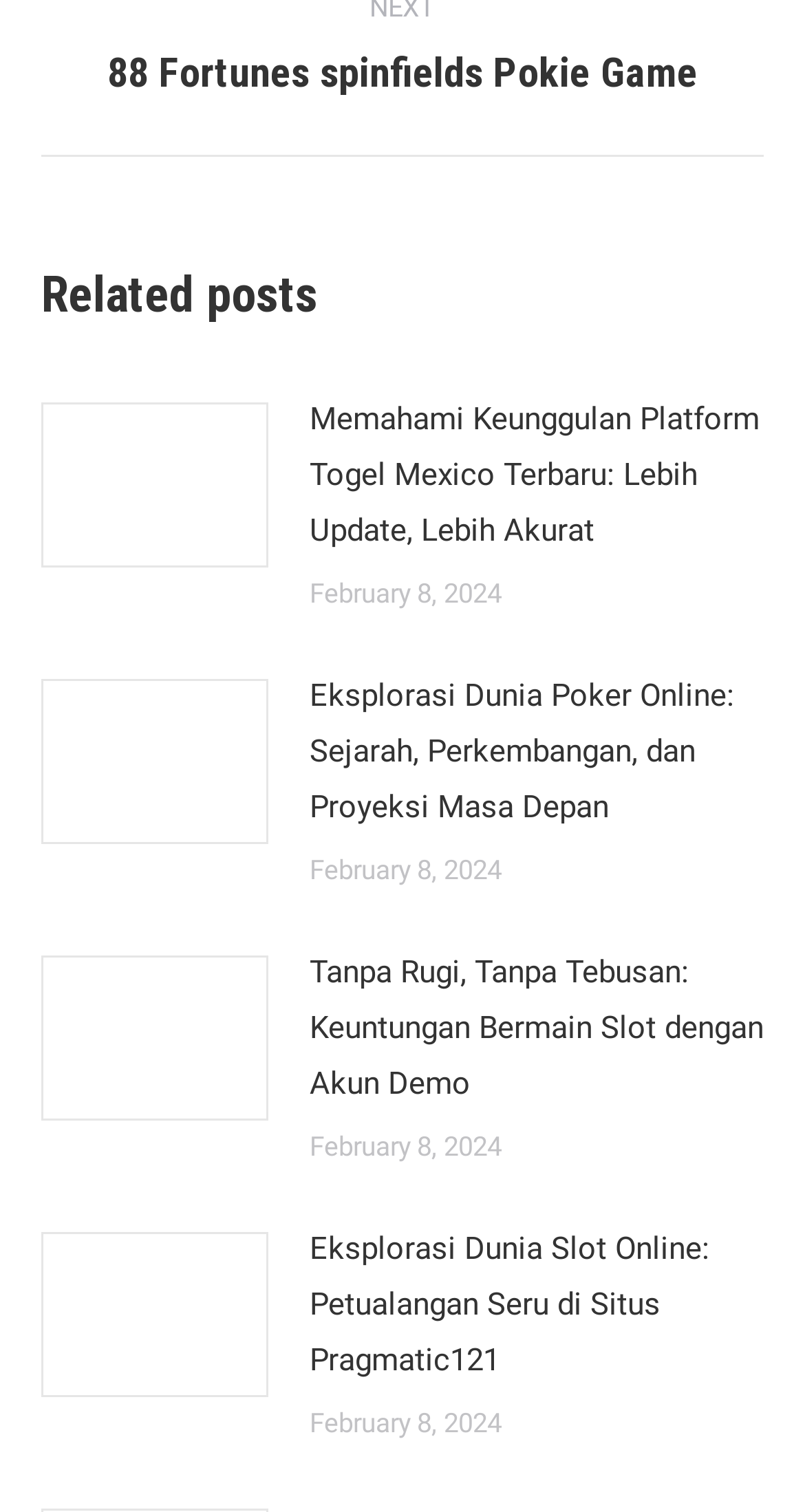What is the title of the second post?
Using the visual information, respond with a single word or phrase.

Eksplorasi Dunia Poker Online: Sejarah, Perkembangan, dan Proyeksi Masa Depan